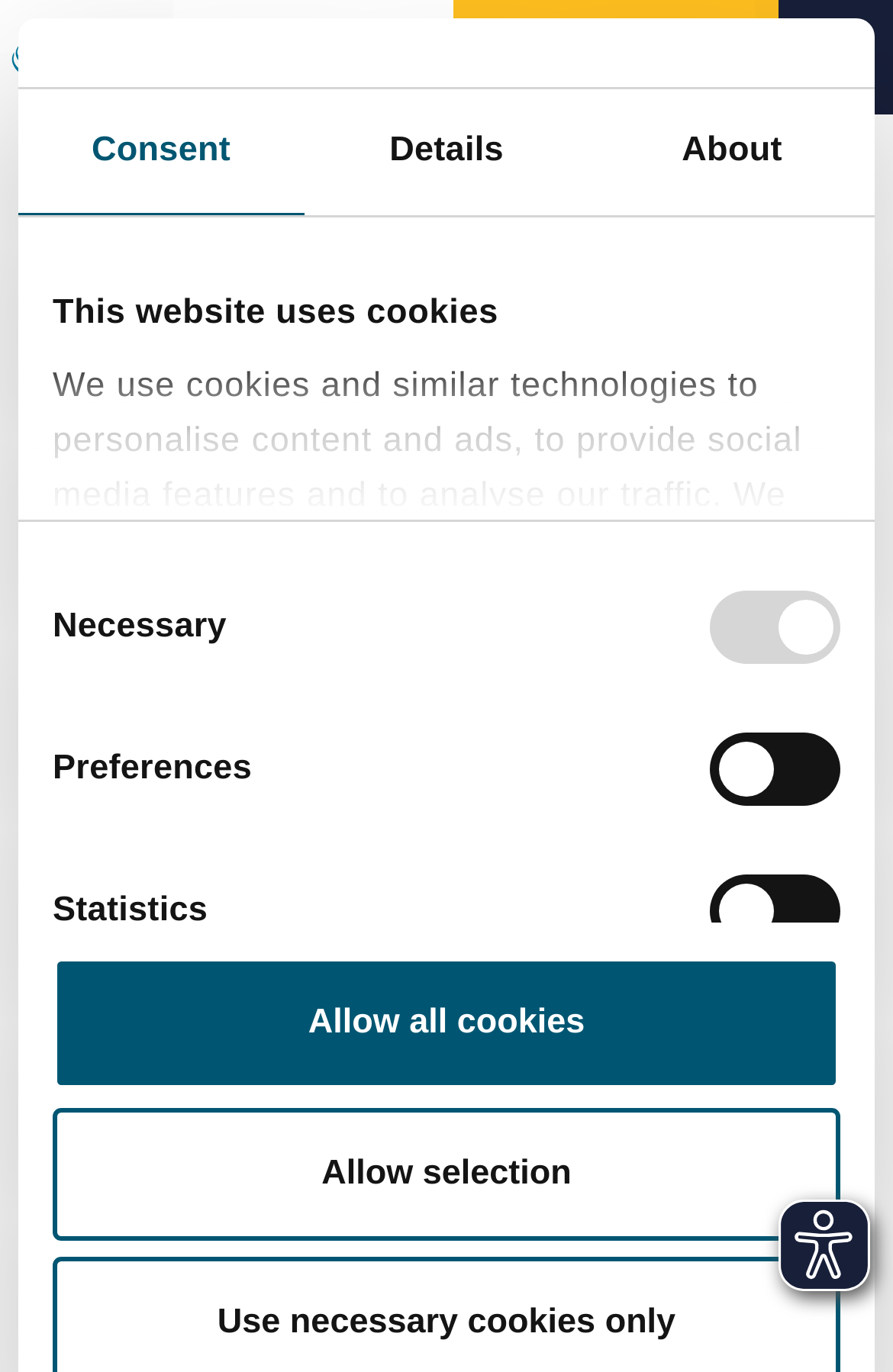Determine the coordinates of the bounding box that should be clicked to complete the instruction: "Click the 'NRW.INVEST GmbH' link". The coordinates should be represented by four float numbers between 0 and 1: [left, top, right, bottom].

[0.0, 0.0, 0.508, 0.083]